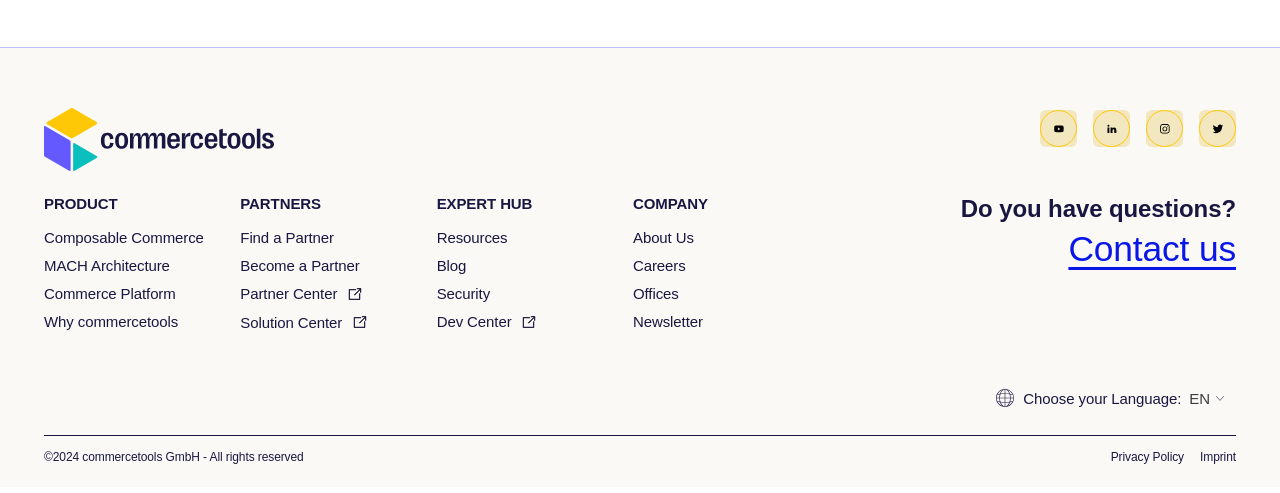Find the bounding box coordinates of the clickable element required to execute the following instruction: "Click the commercetools 2024 logo". Provide the coordinates as four float numbers between 0 and 1, i.e., [left, top, right, bottom].

[0.034, 0.22, 0.568, 0.348]